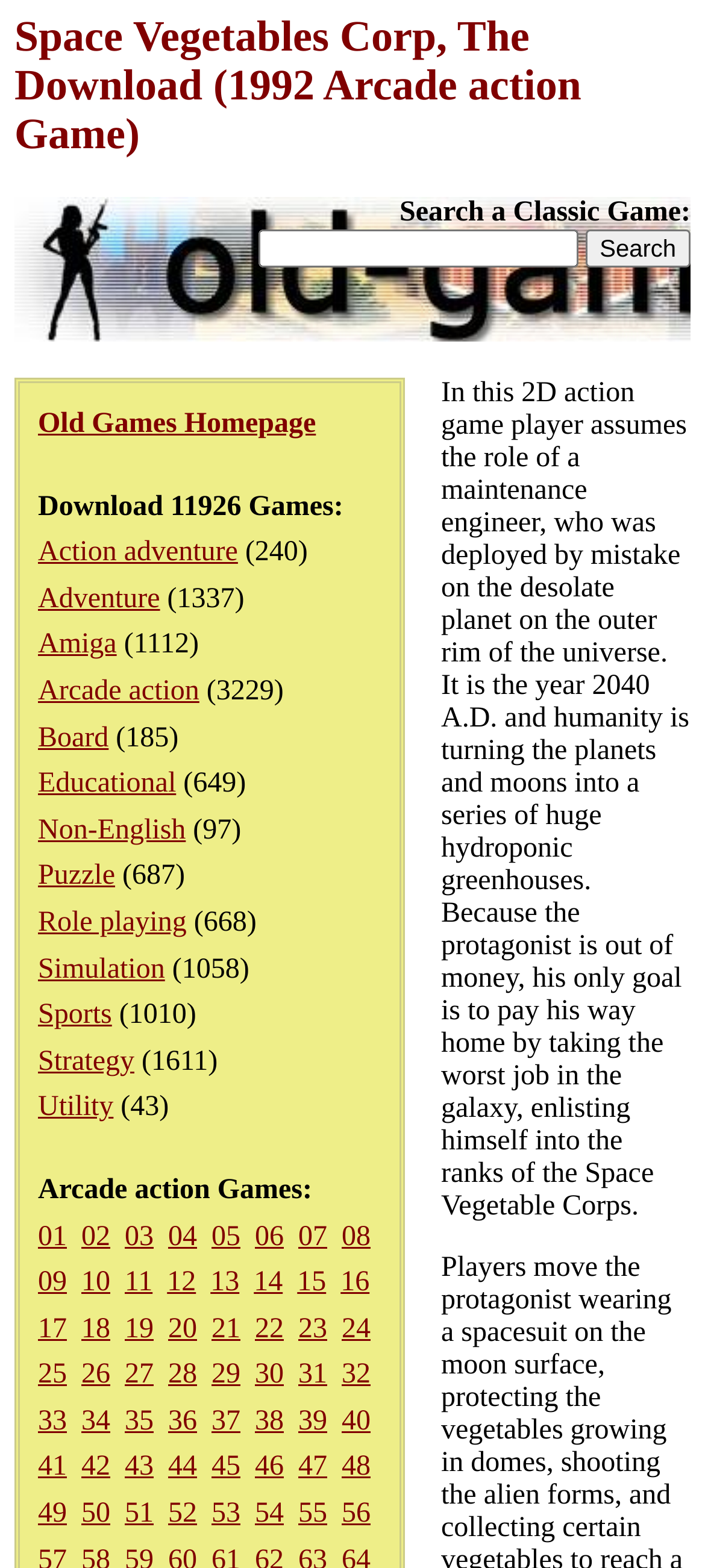Detail the webpage's structure and highlights in your description.

This webpage is about Space Vegetables Corp, a 1992 arcade action game, and provides a platform for users to download classic games. At the top, there is a heading with the title of the game and a search bar with a "Search" button, allowing users to search for a specific classic game. Below the search bar, there is a link to the "Old Games Homepage".

The main content of the webpage is divided into two sections. On the left side, there are various links to different game categories, such as "Action adventure", "Adventure", "Amiga", and many more, each with a corresponding number of games in parentheses. These links are stacked vertically, taking up most of the left side of the page.

On the right side, there is a list of numbered links, ranging from "01" to "34", which are likely pages or sections of the website. These links are also stacked vertically, taking up most of the right side of the page.

In between the two sections, there is a heading that reads "Download 11926 Games:" and another heading that reads "Arcade action Games:". These headings seem to separate the different sections of the webpage and provide a clear organization of the content.